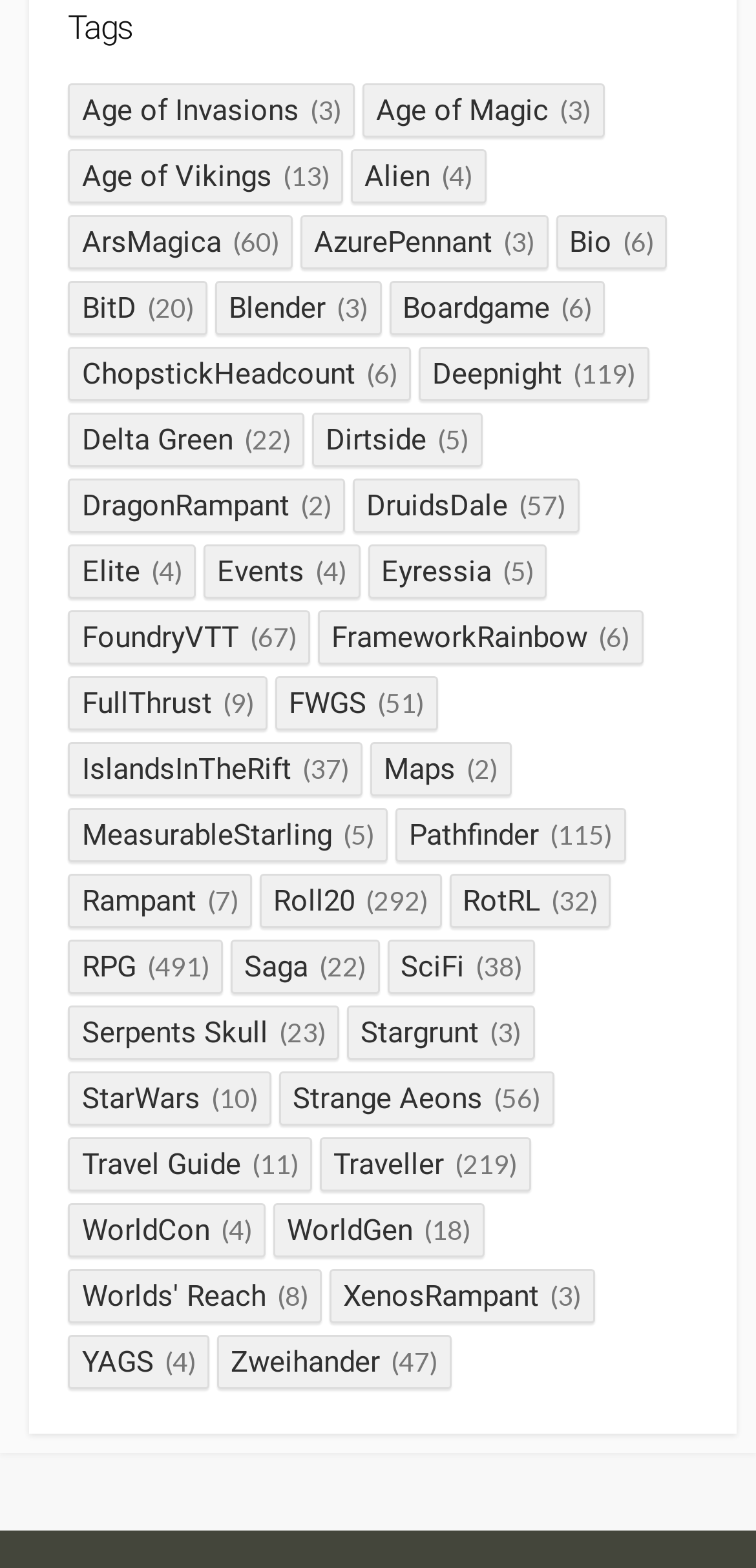Kindly determine the bounding box coordinates for the clickable area to achieve the given instruction: "Click on Age of Invasions".

[0.091, 0.053, 0.47, 0.088]